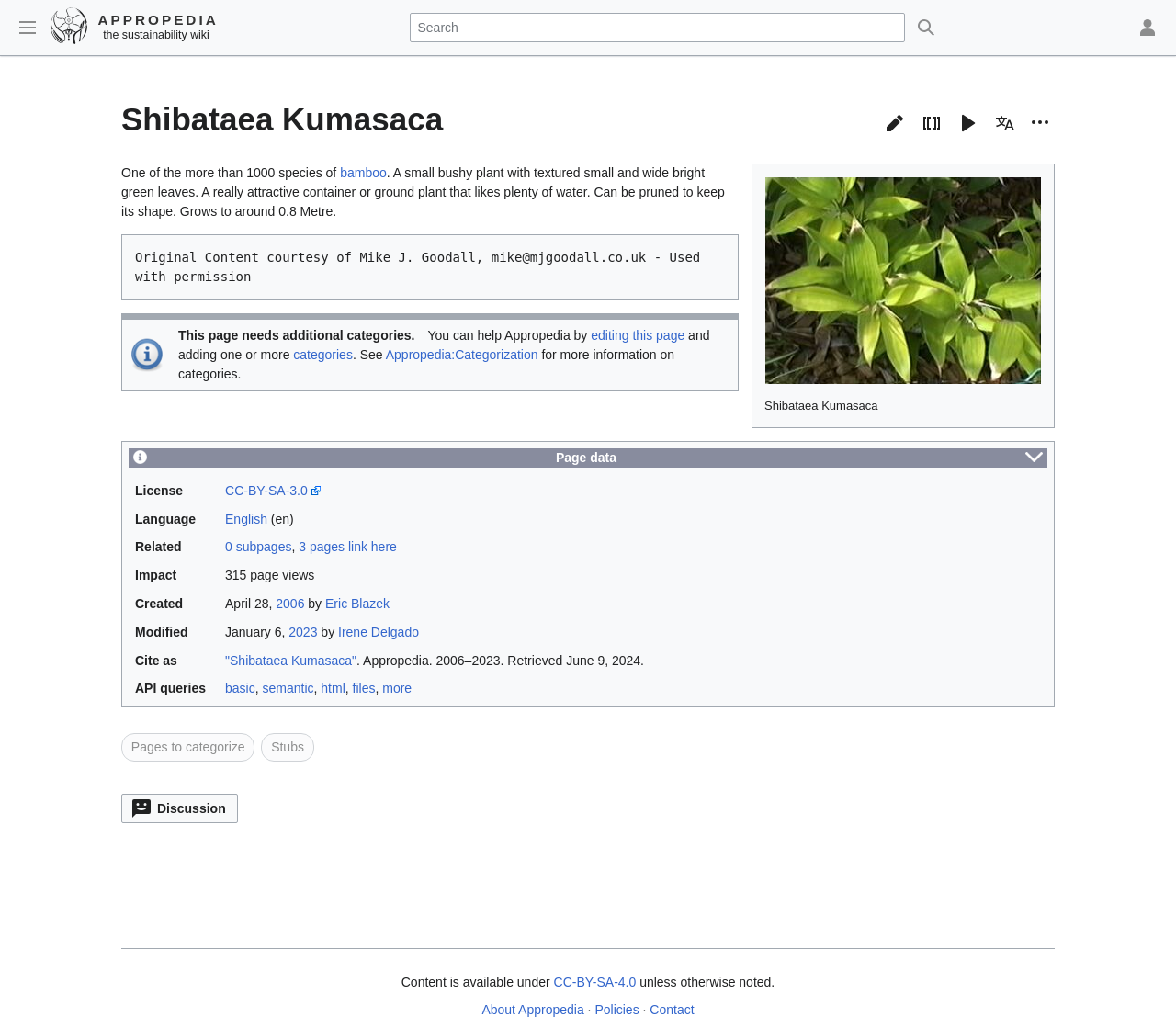Show the bounding box coordinates of the element that should be clicked to complete the task: "Edit the page".

[0.749, 0.105, 0.774, 0.134]